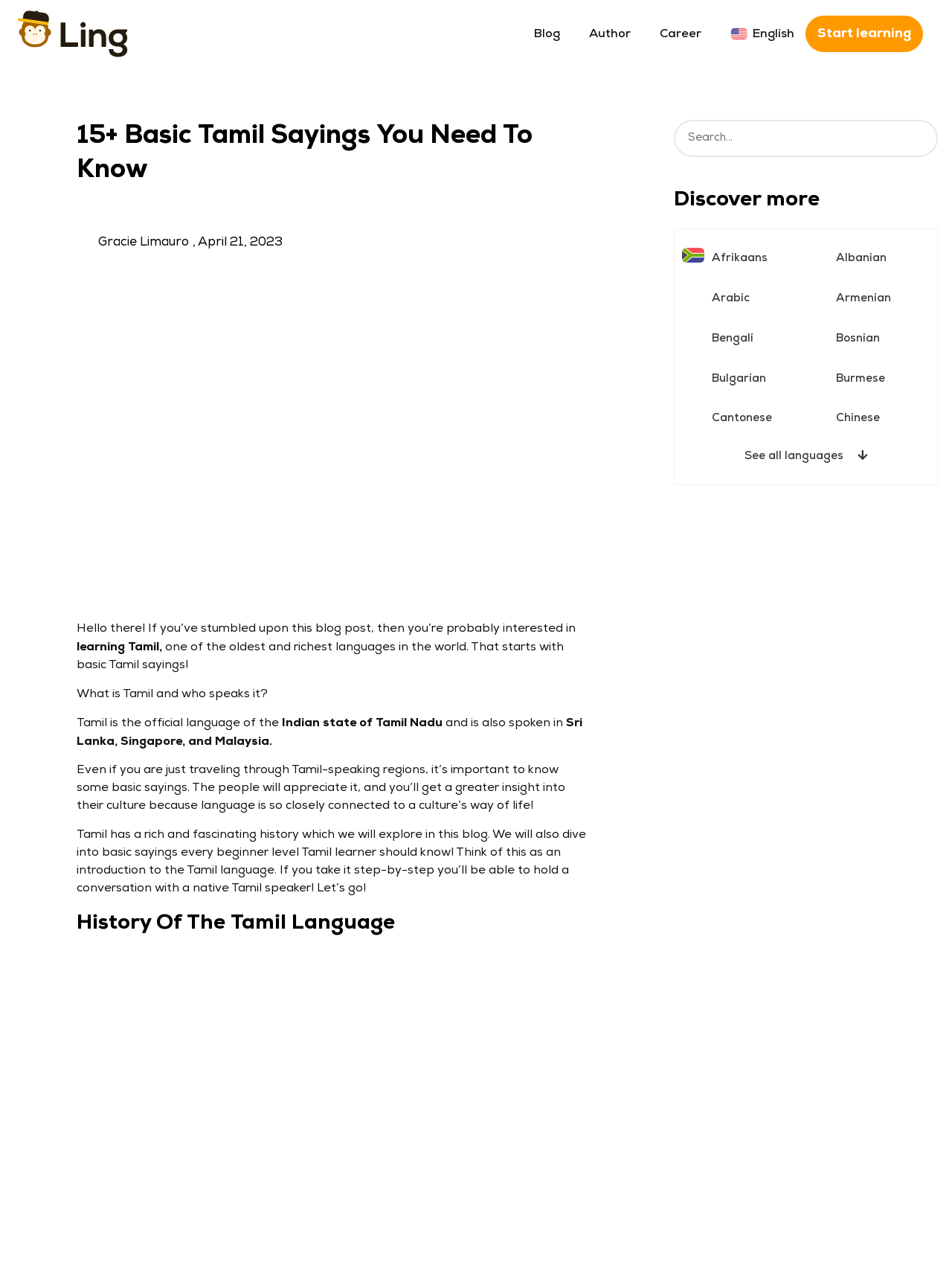Can you extract the primary headline text from the webpage?

15+ Basic Tamil Sayings You Need To Know